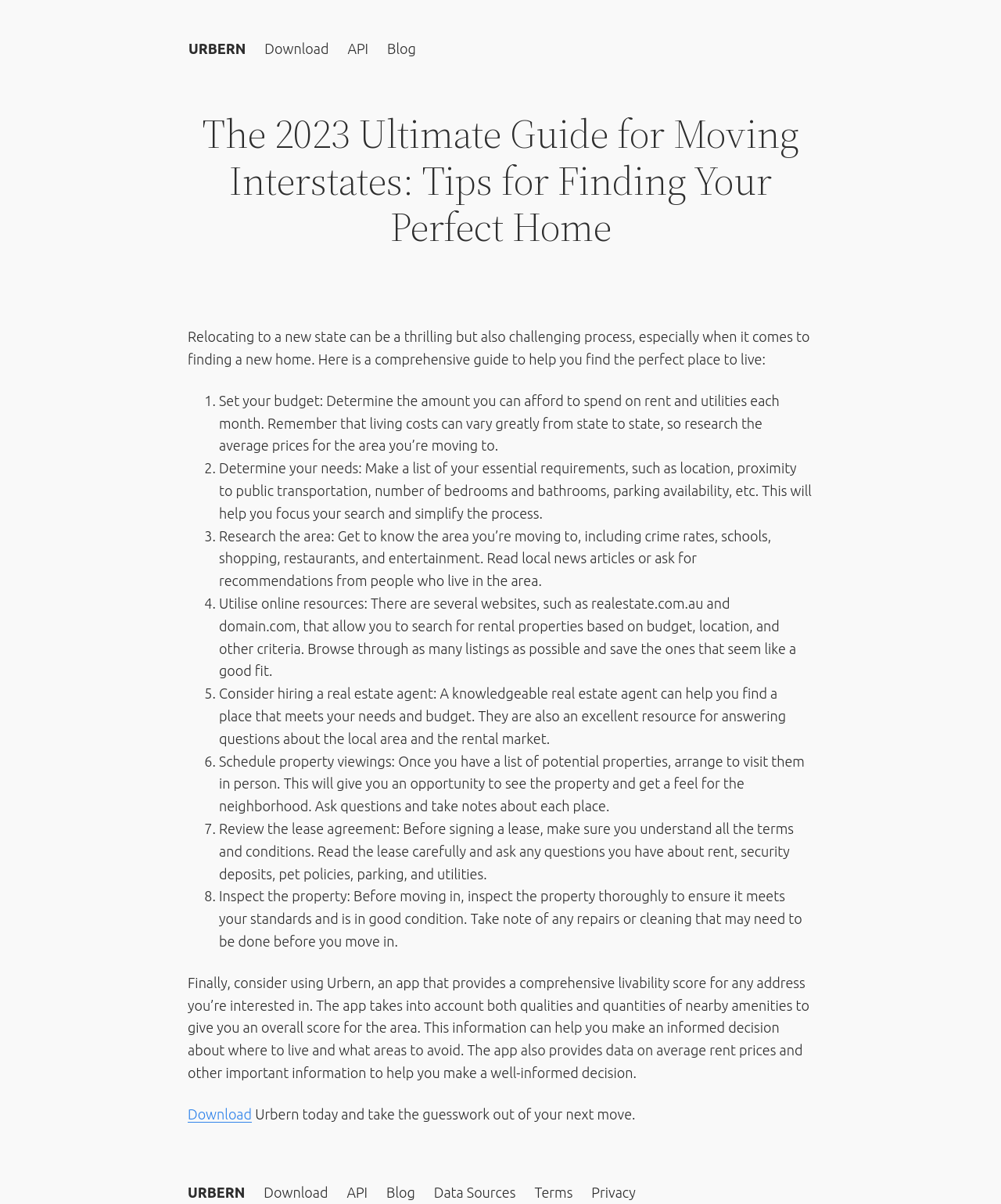What should you do before signing a lease?
Please answer the question as detailed as possible.

The webpage advises users to review the lease agreement carefully before signing it, making sure they understand all the terms and conditions, including rent, security deposits, pet policies, parking, and utilities.